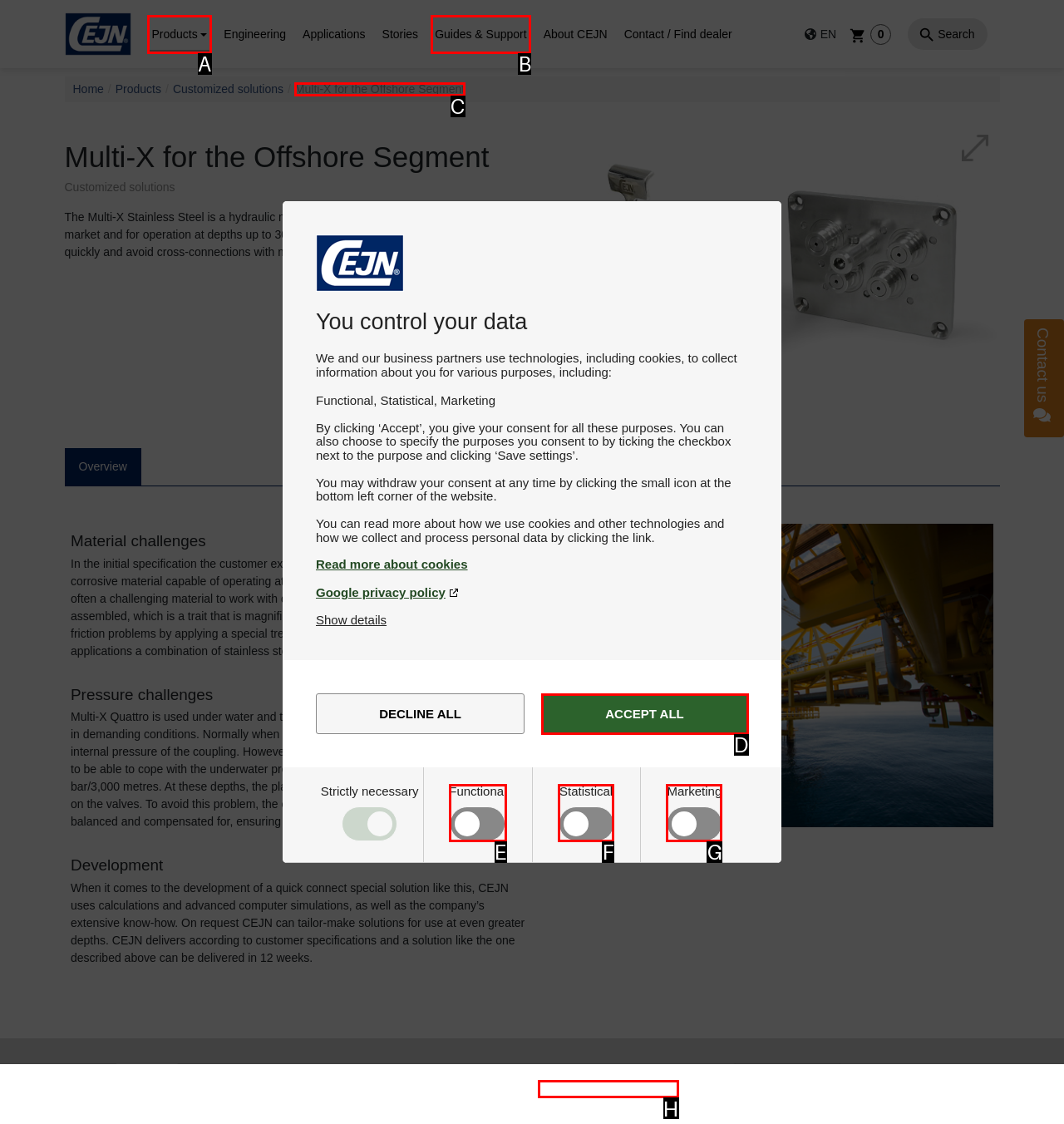With the provided description: Multi-X for the Offshore Segment, select the most suitable HTML element. Respond with the letter of the selected option.

C